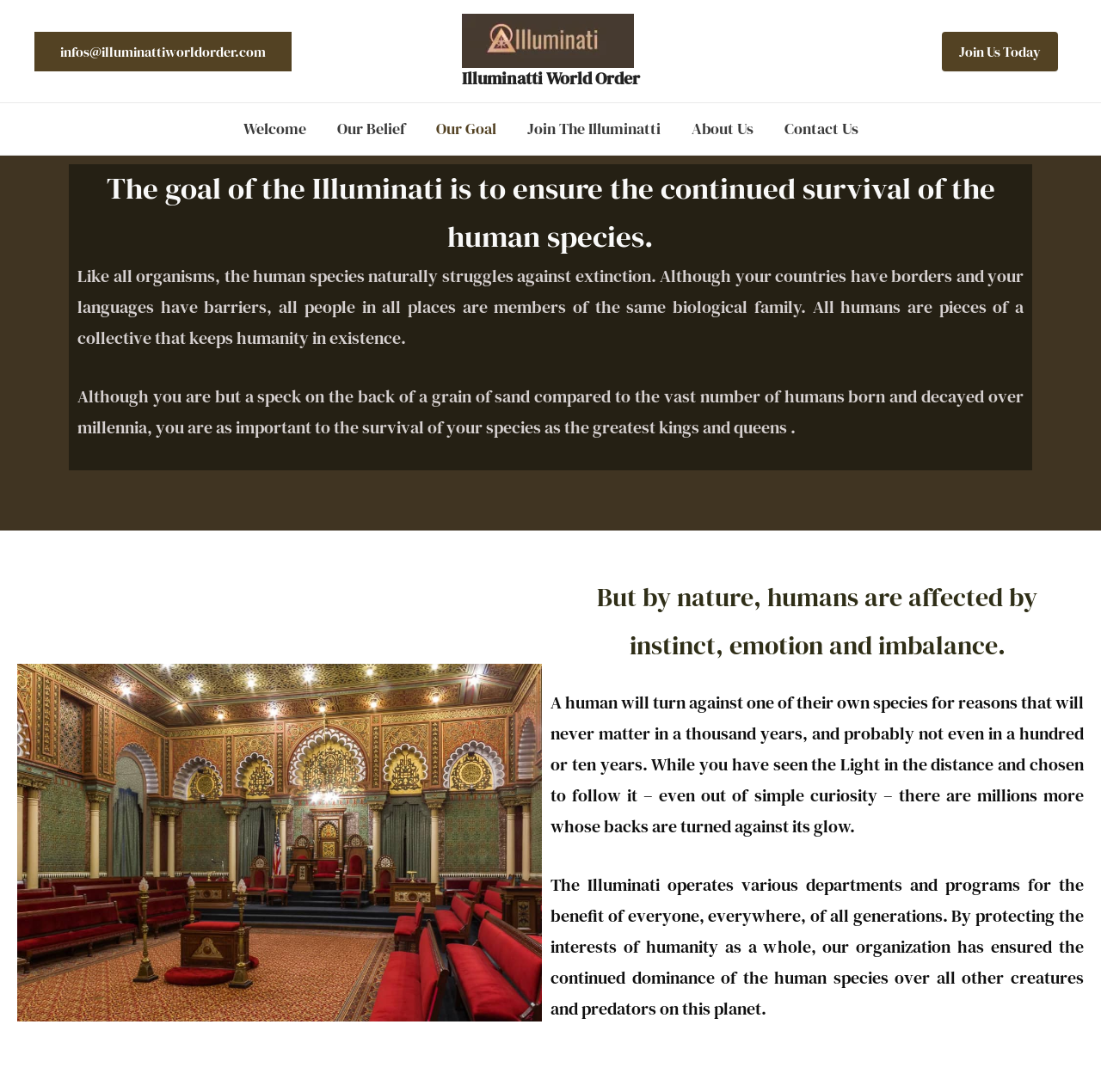What is the navigation menu?
Please ensure your answer to the question is detailed and covers all necessary aspects.

I found this answer by looking at the navigation element with the links 'Welcome', 'Our Belief', 'Our Goal', 'Join The Illuminatti', 'About Us', and 'Contact Us' which is located at the top of the page.